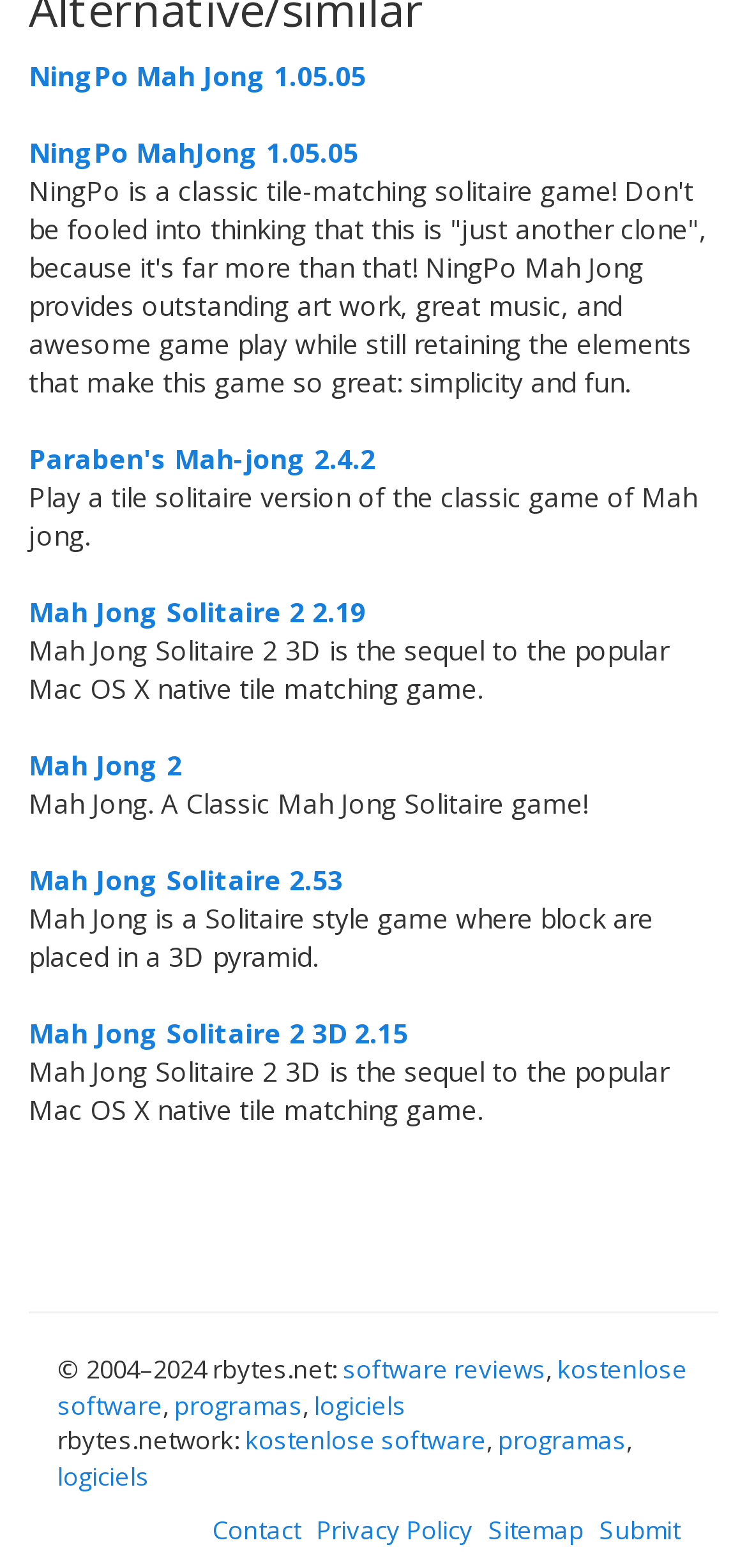Using the provided description: "XYZScripts.com", find the bounding box coordinates of the corresponding UI element. The output should be four float numbers between 0 and 1, in the format [left, top, right, bottom].

None